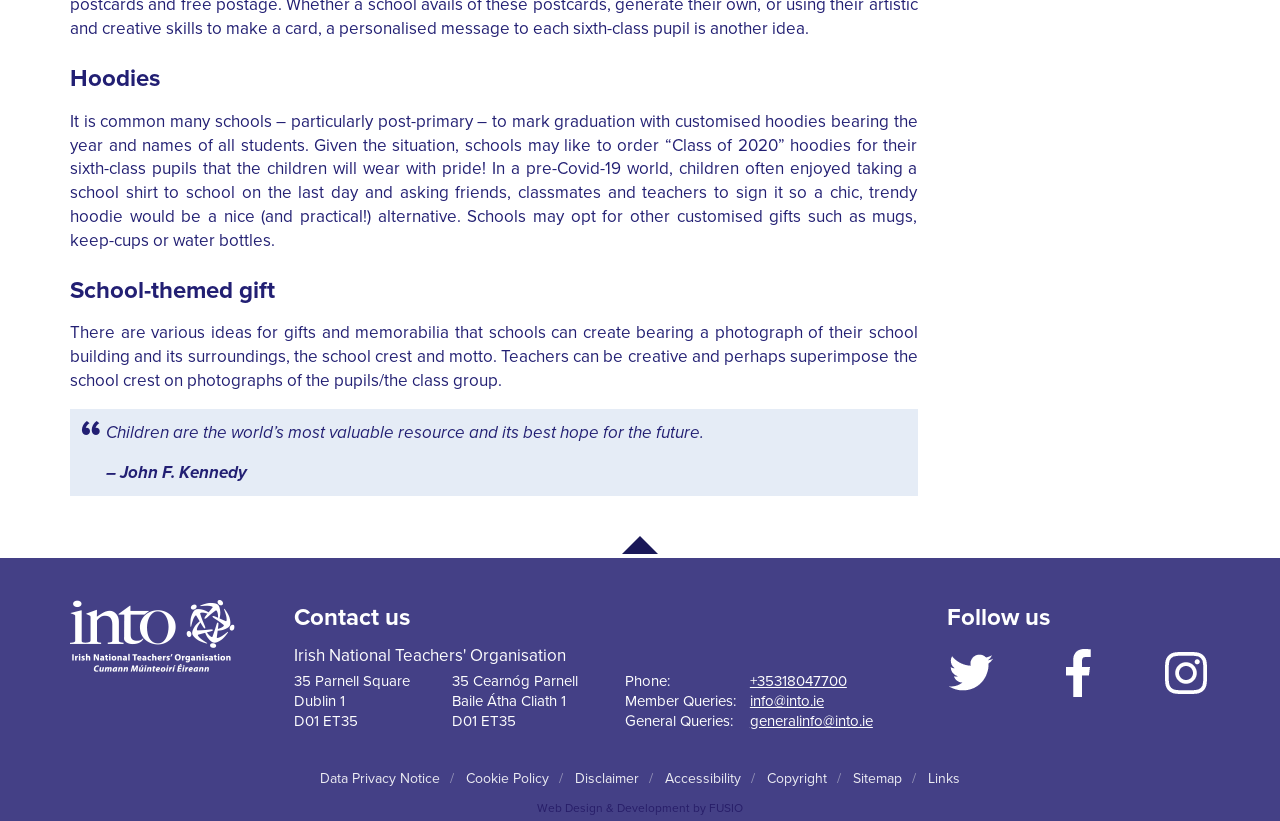Indicate the bounding box coordinates of the element that must be clicked to execute the instruction: "Visit 'Irish National Teachers' Organisation'". The coordinates should be given as four float numbers between 0 and 1, i.e., [left, top, right, bottom].

[0.055, 0.762, 0.184, 0.784]